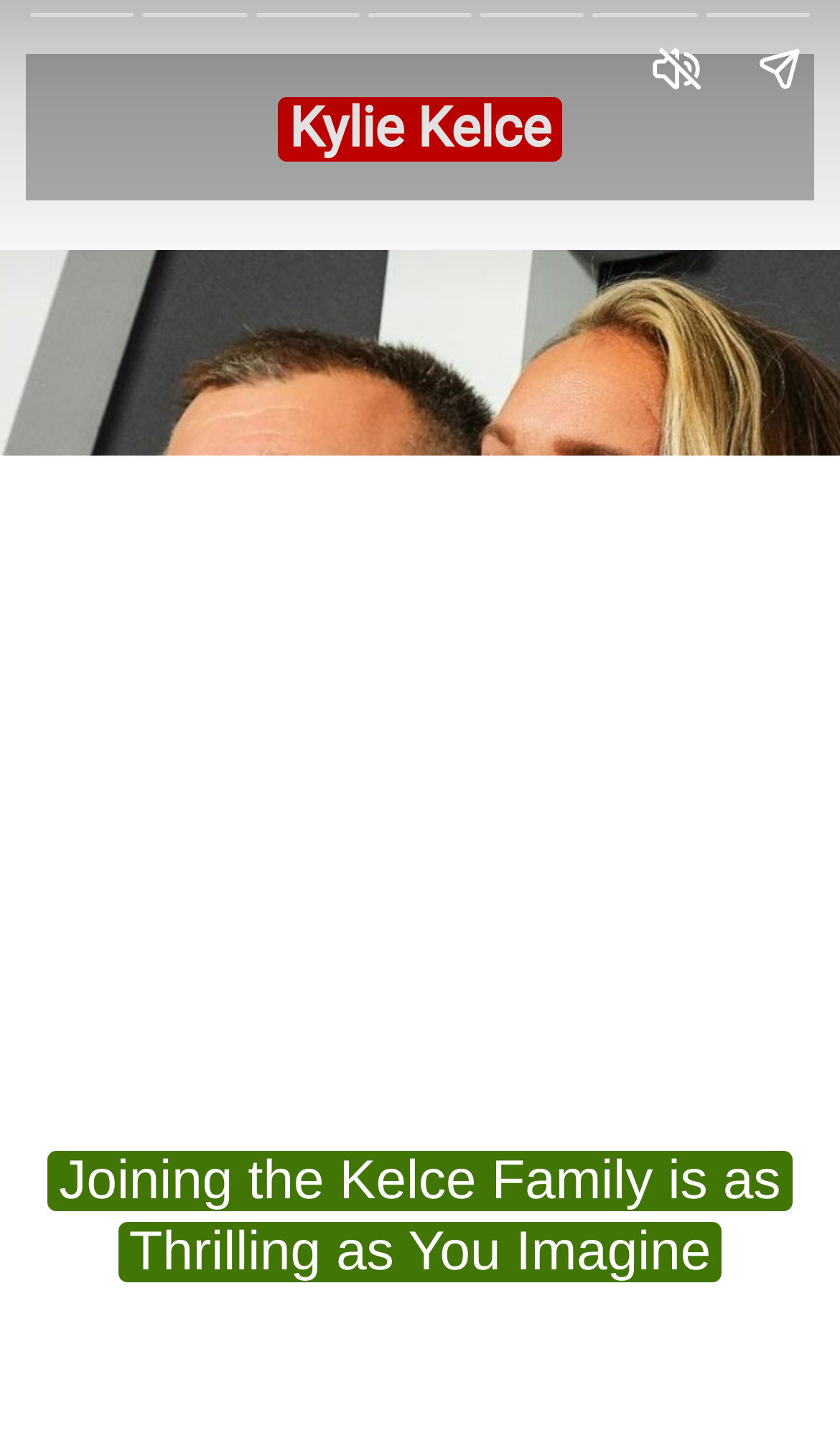What is the purpose of the button at the bottom right corner?
We need a detailed and meticulous answer to the question.

I found the answer by looking at the button element at coordinates [0.923, 0.113, 1.0, 0.887]. The text on this button is 'Next page', which suggests that its purpose is to navigate to the next page of the story.